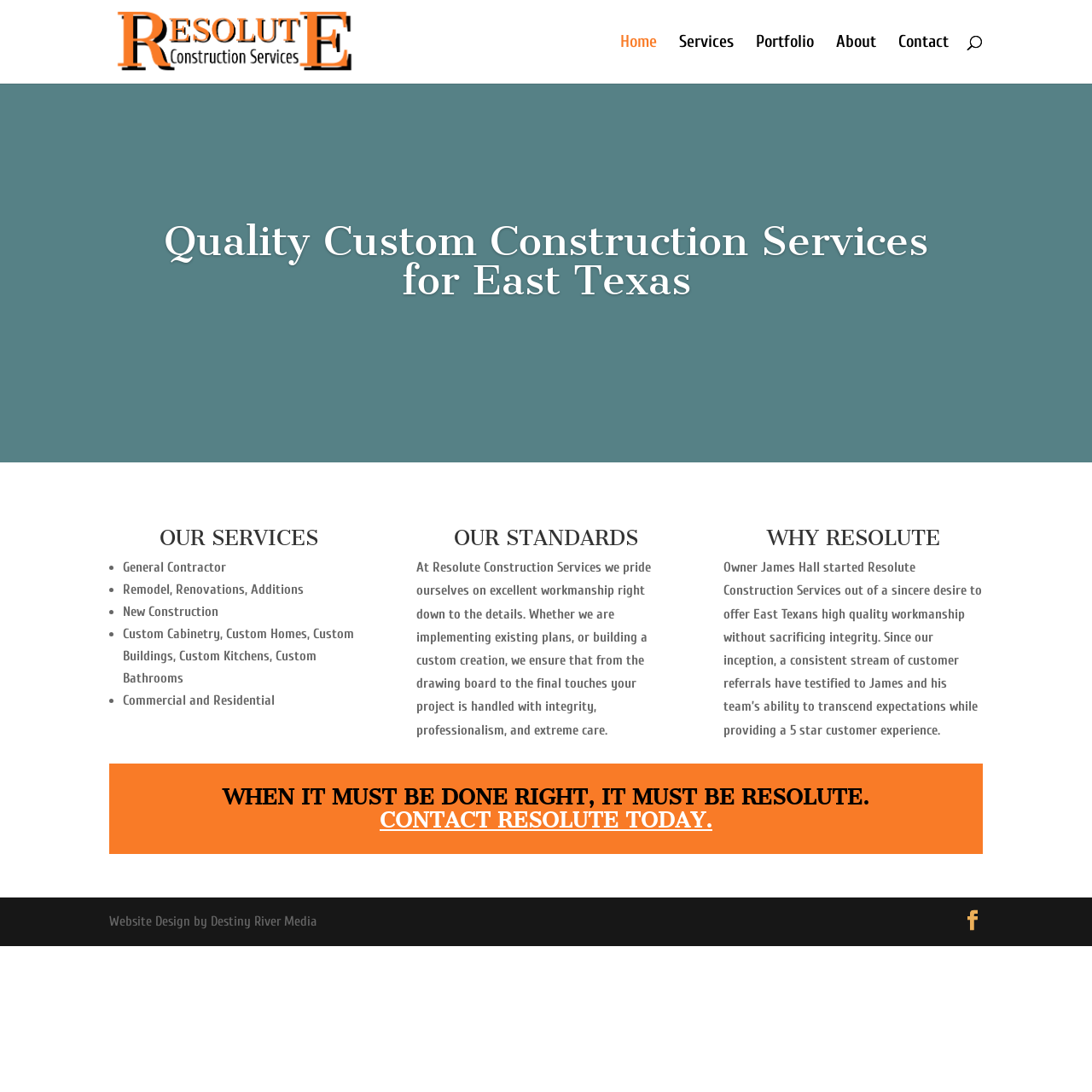What type of services does Resolute Construction Services offer?
Based on the image, give a one-word or short phrase answer.

Construction services